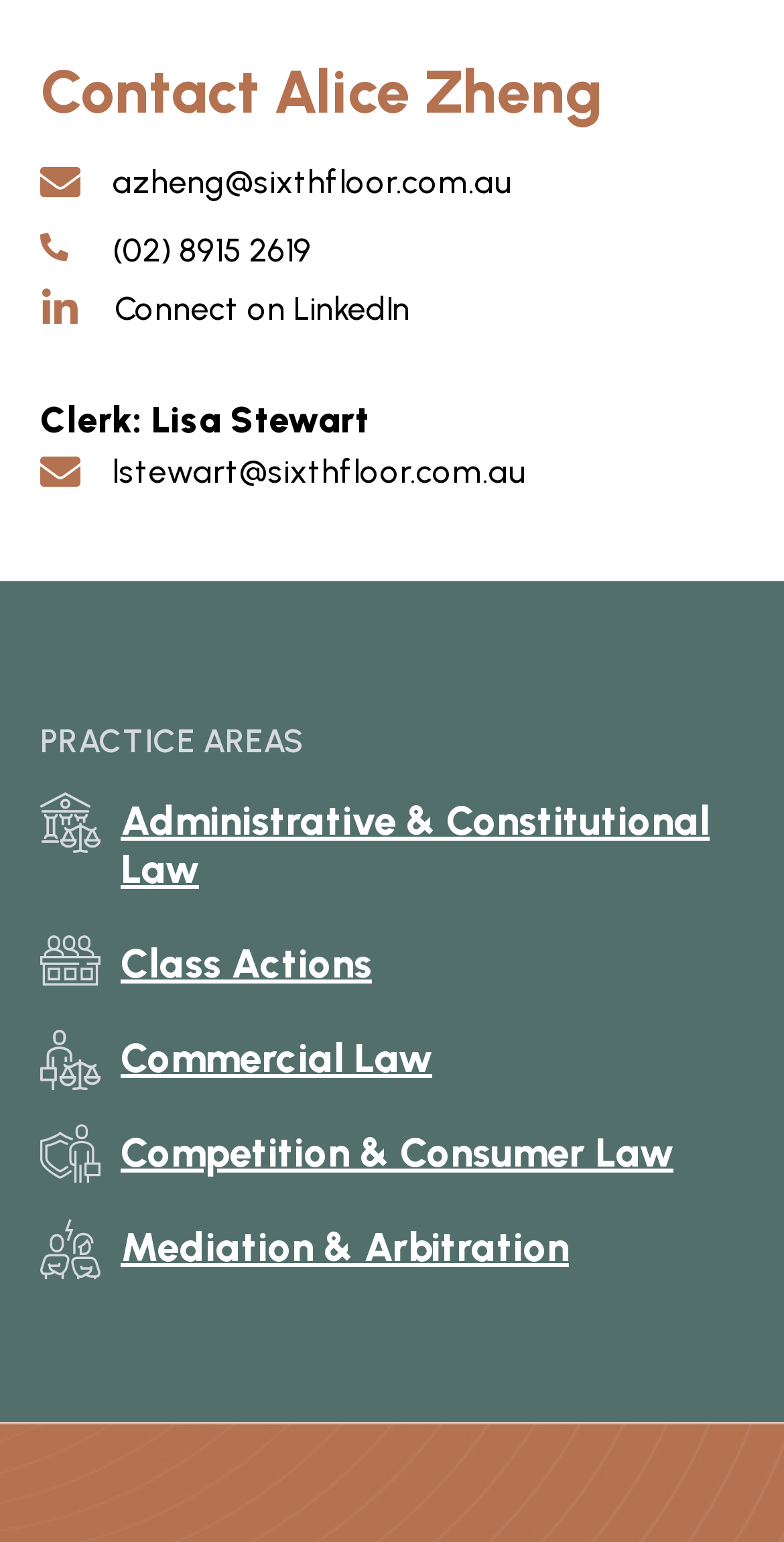Refer to the image and provide an in-depth answer to the question: 
What is the email address of Lisa Stewart?

The email address of Lisa Stewart, the clerk, is lstewart@sixthfloor.com.au, which is provided below her name on the webpage.